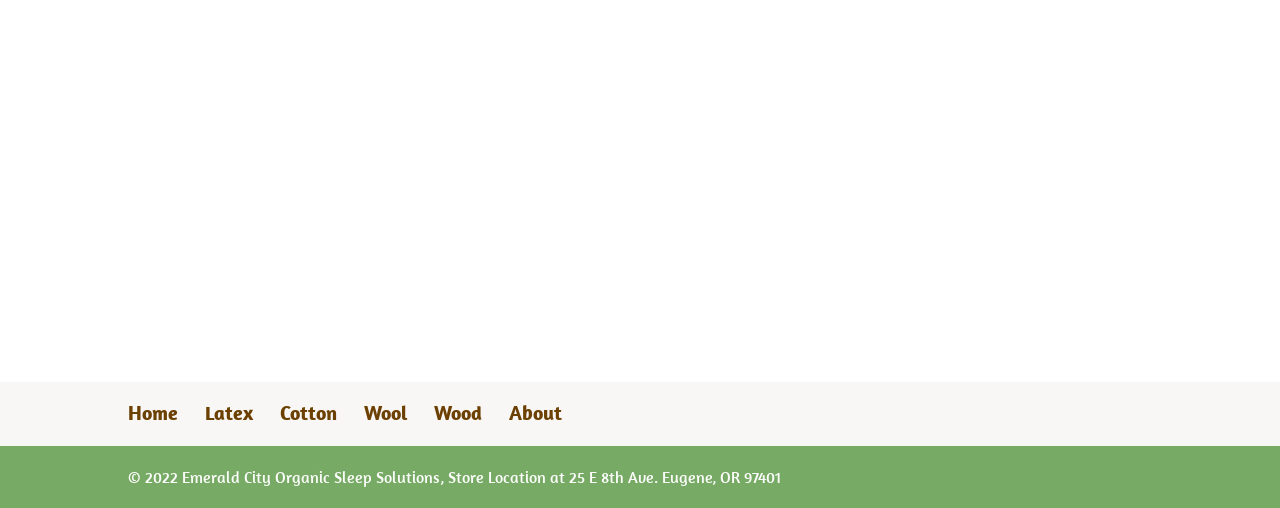Answer the following query with a single word or phrase:
What is the year of the copyright?

2022